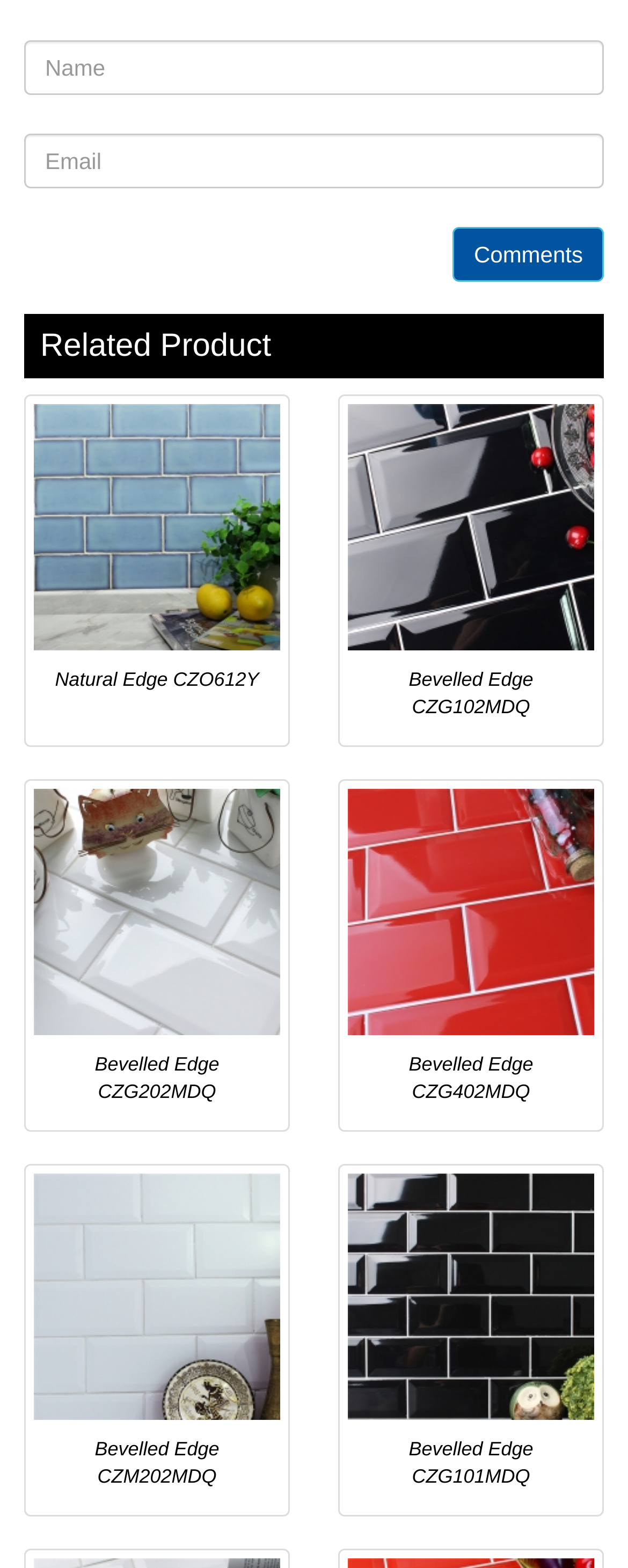Identify the bounding box coordinates of the part that should be clicked to carry out this instruction: "Search for something".

None